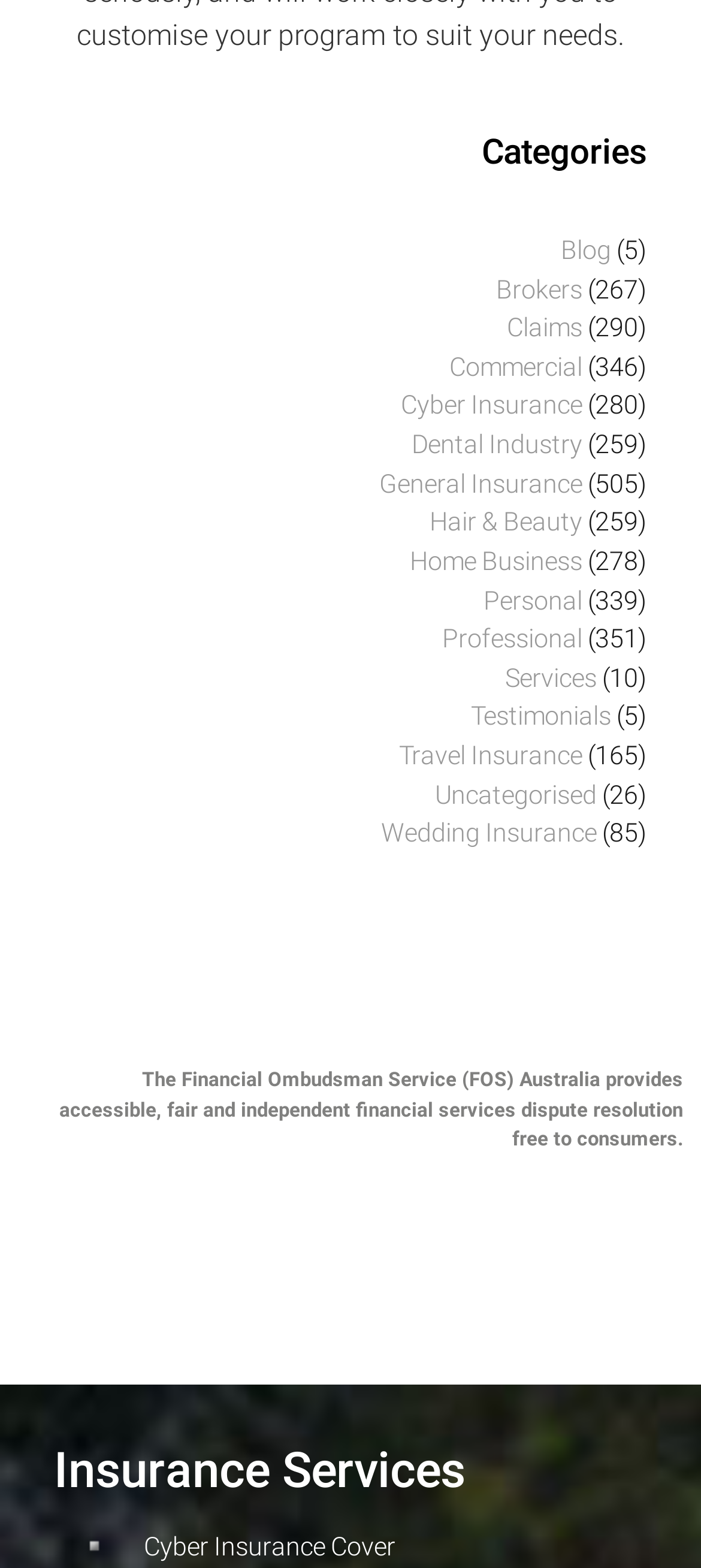Could you specify the bounding box coordinates for the clickable section to complete the following instruction: "Explore Insurance Services"?

[0.077, 0.92, 0.923, 0.957]